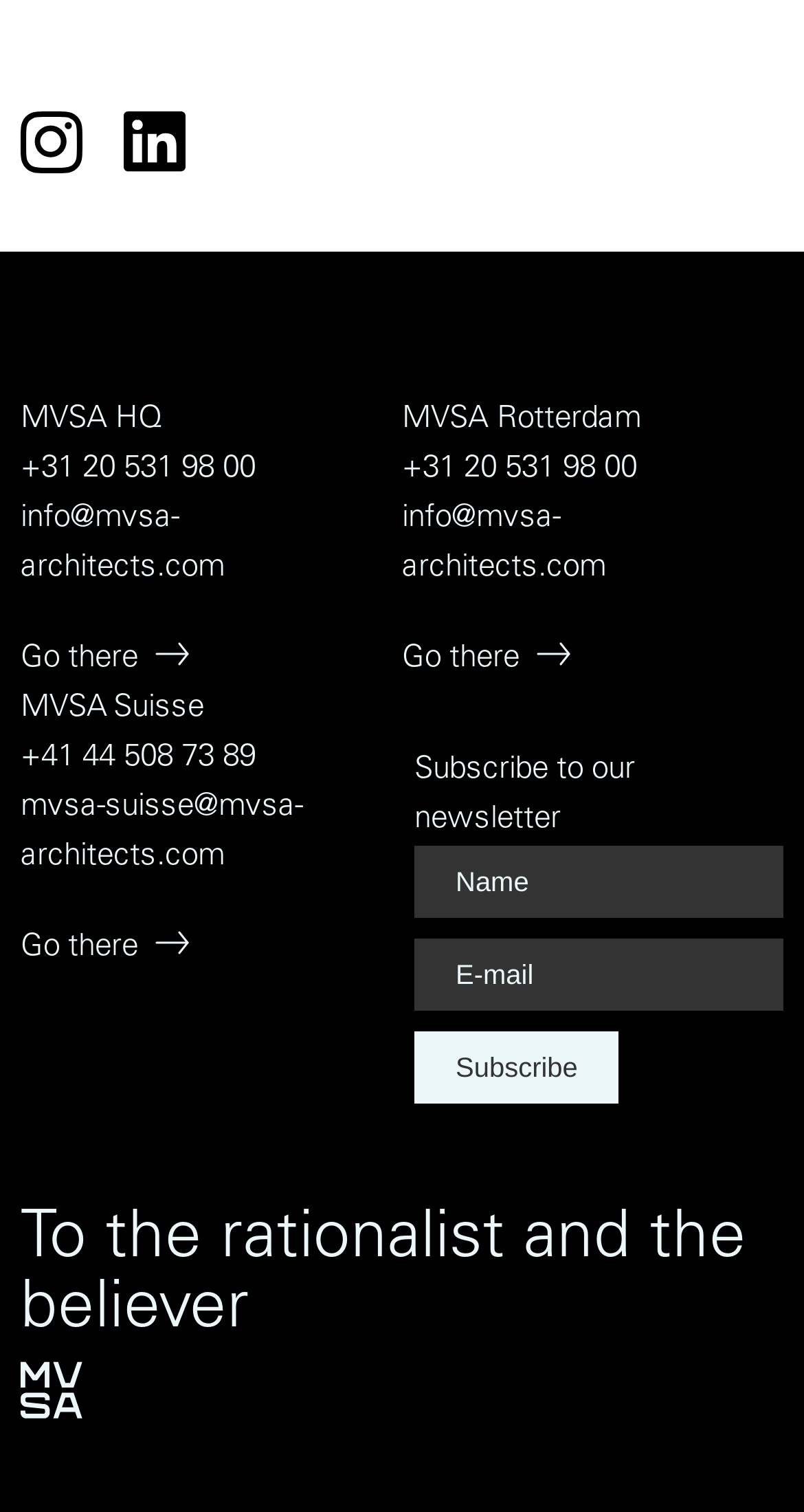Provide the bounding box coordinates of the area you need to click to execute the following instruction: "Subscribe to the newsletter".

[0.515, 0.682, 0.77, 0.729]